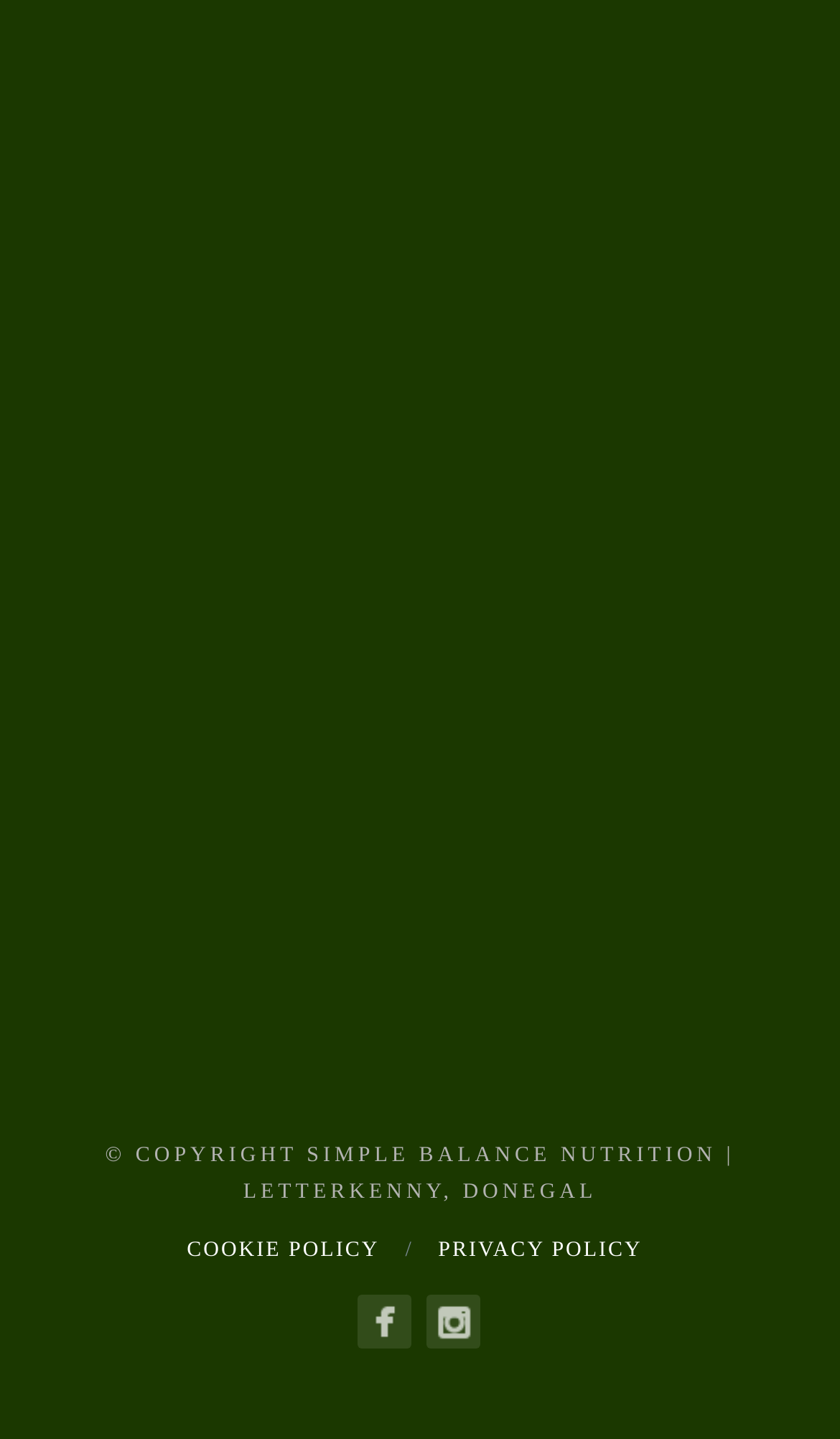Give a succinct answer to this question in a single word or phrase: 
How many social media links are at the bottom?

2